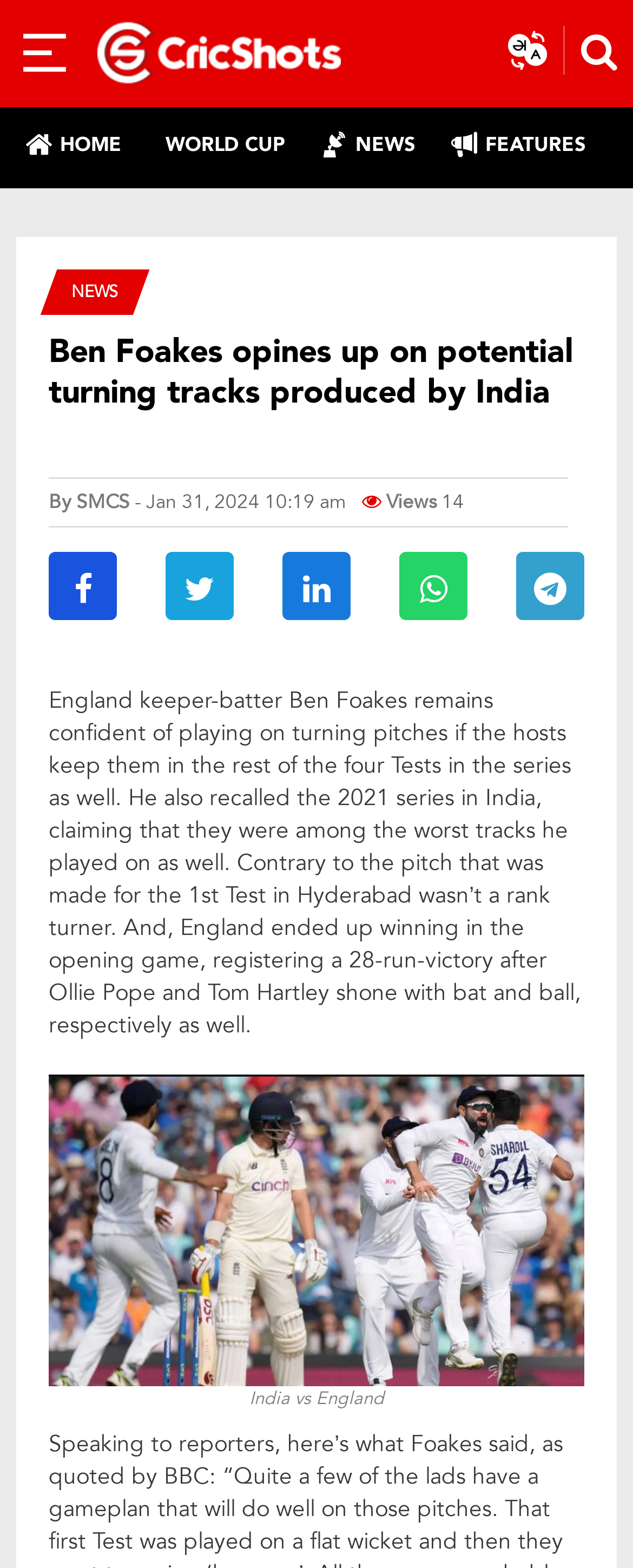Find the UI element described as: "Home" and predict its bounding box coordinates. Ensure the coordinates are four float numbers between 0 and 1, [left, top, right, bottom].

[0.026, 0.08, 0.208, 0.105]